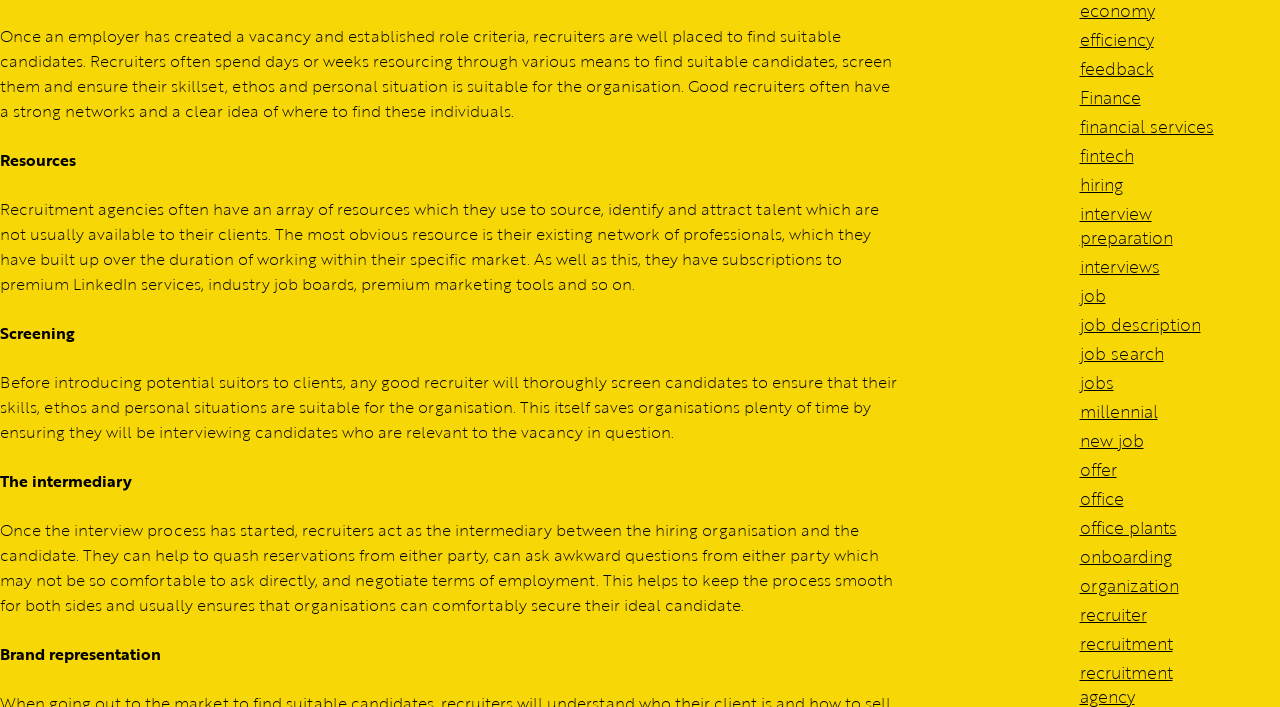Based on the description "offer", find the bounding box of the specified UI element.

[0.843, 0.646, 0.872, 0.681]